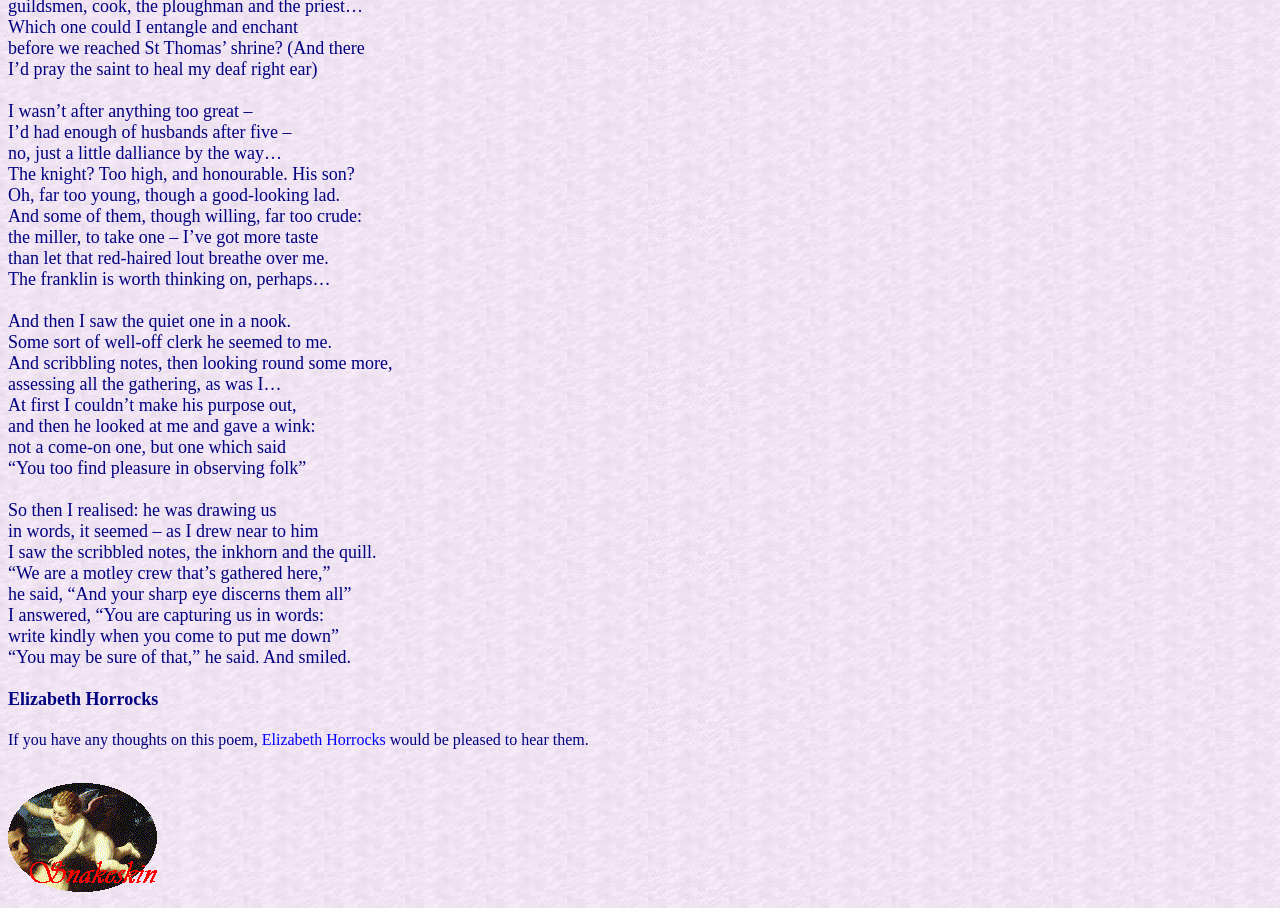Extract the bounding box coordinates for the UI element described as: "alt="logo"".

[0.006, 0.967, 0.123, 0.986]